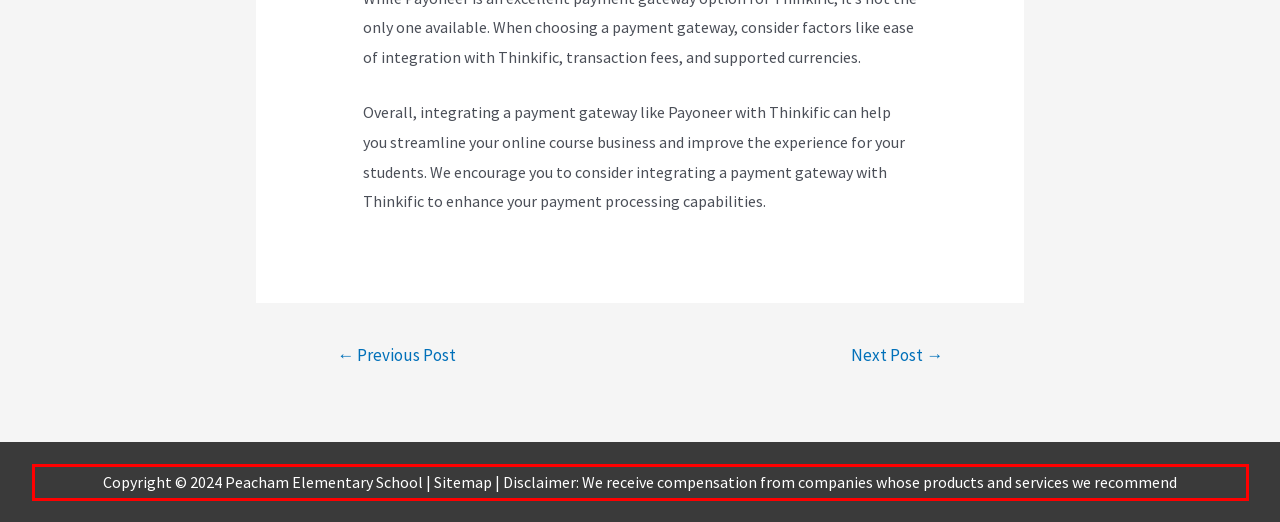You are presented with a screenshot containing a red rectangle. Extract the text found inside this red bounding box.

Copyright © 2024 Peacham Elementary School | Sitemap | Disclaimer: We receive compensation from companies whose products and services we recommend